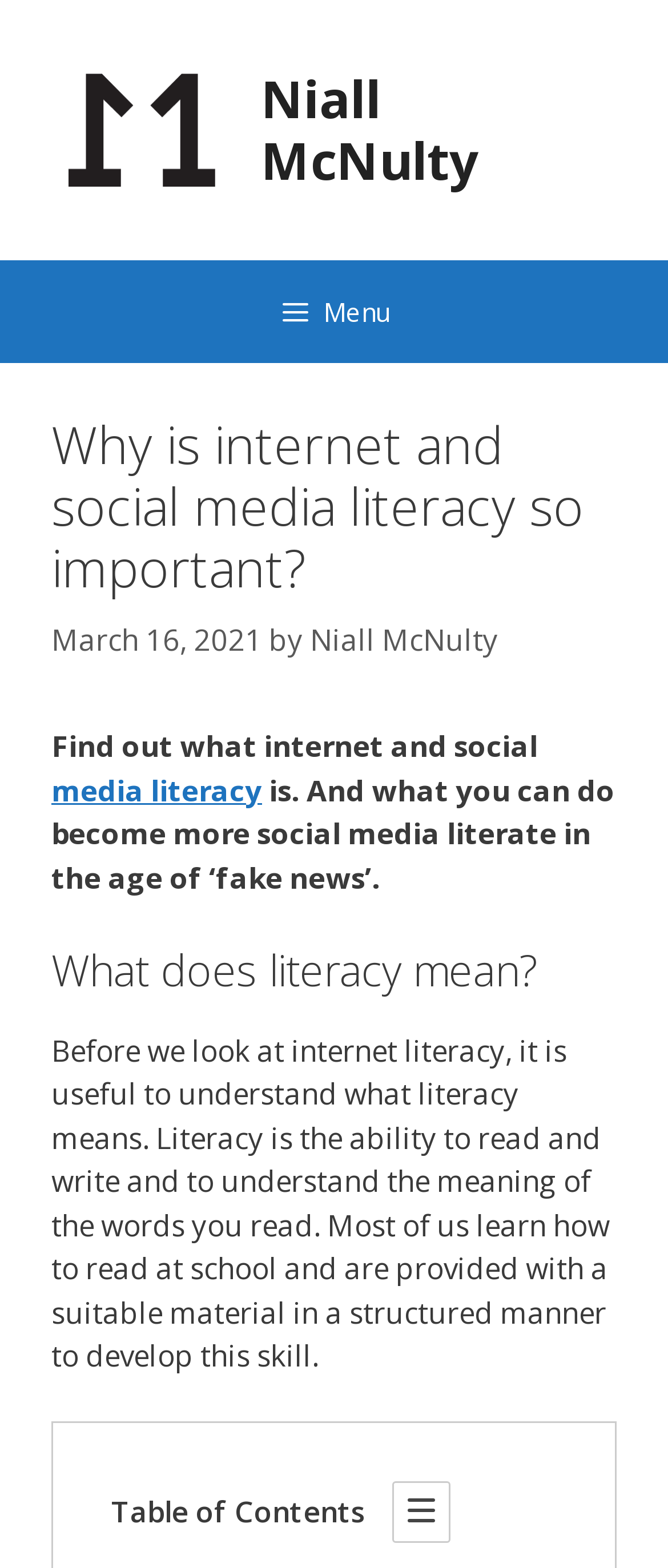Provide the bounding box coordinates for the UI element described in this sentence: "Menu". The coordinates should be four float values between 0 and 1, i.e., [left, top, right, bottom].

[0.0, 0.166, 1.0, 0.232]